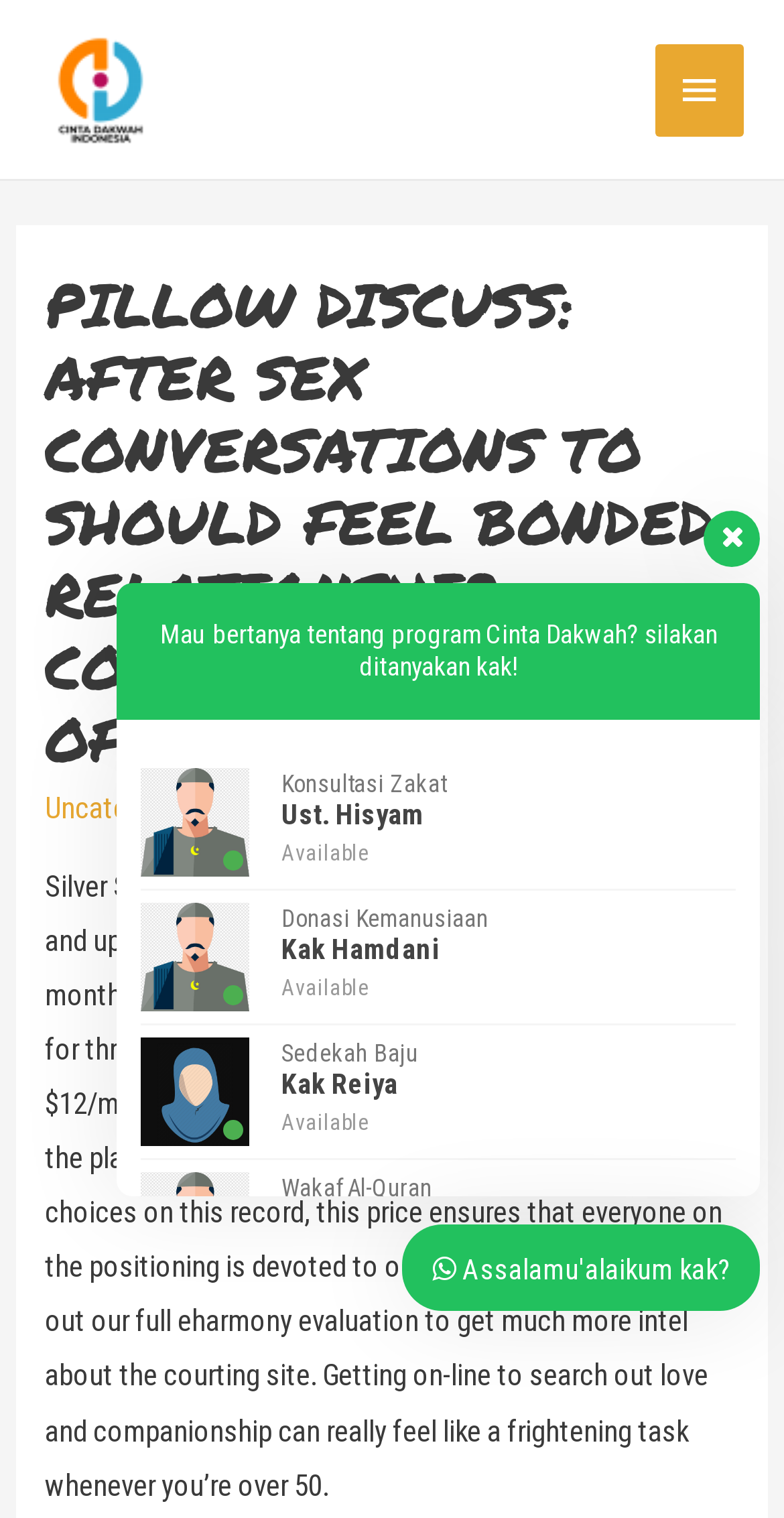Please find and generate the text of the main header of the webpage.

PILLOW DISCUSS: AFTER SEX CONVERSATIONS TO SHOULD FEEL BONDED RELATIONSHIP COUNSELING CENTER OF AUSTIN